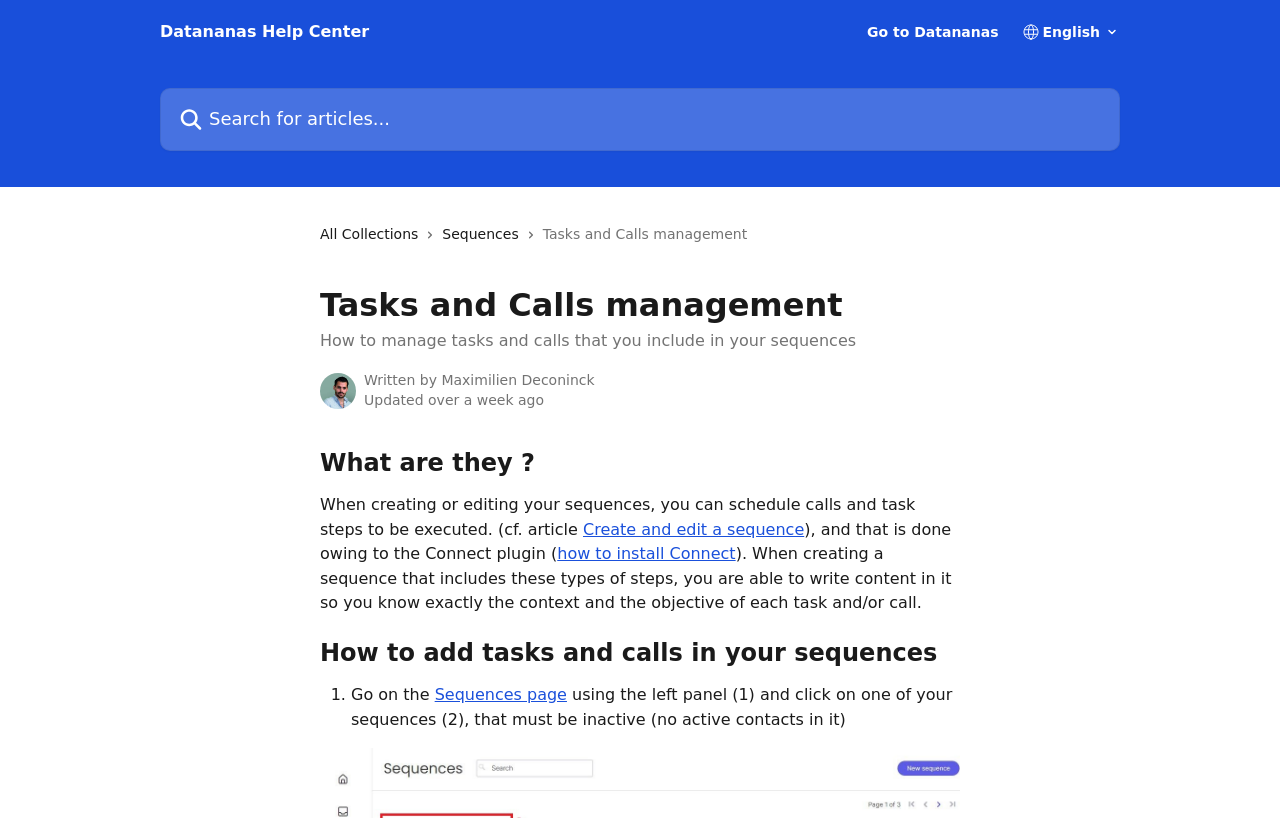What is the purpose of the Connect plugin?
Look at the image and answer with only one word or phrase.

To schedule calls and task steps